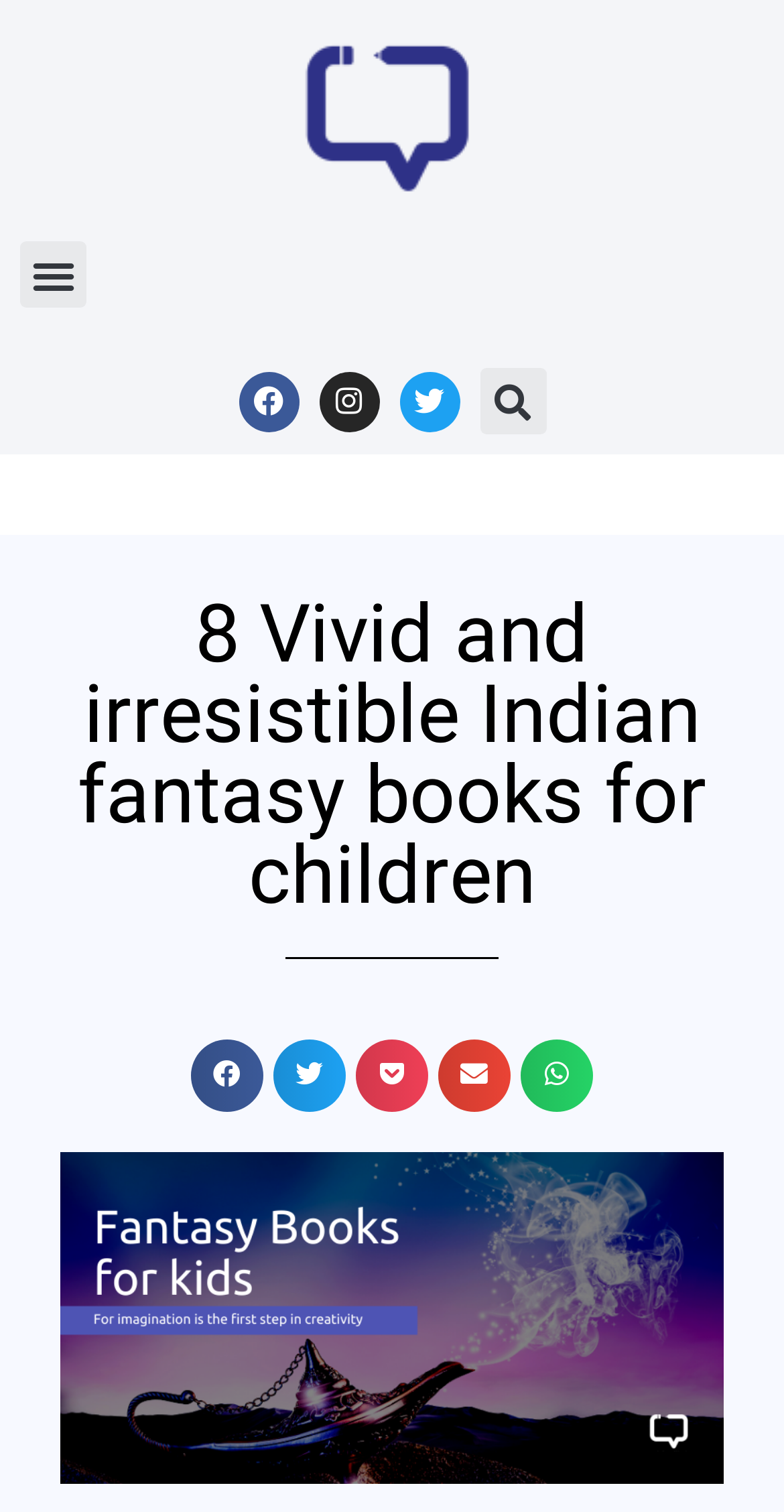Construct a comprehensive description capturing every detail on the webpage.

This webpage is about Indian fantasy books for children. At the top left, there is a link to the "Purple Pencil Project" accompanied by an image with the same name. Next to it, on the top right, there is a menu toggle button. Below the menu toggle button, there are three social media links: Facebook, Instagram, and Twitter, aligned horizontally. 

To the right of the social media links, there is a search bar with a search button. 

The main content of the webpage starts with a heading that reads "8 Vivid and irresistible Indian fantasy books for children". Below the heading, there is a large image that appears to be a list of Indian fantasy books for kids to read. 

At the bottom of the page, there are five share buttons, allowing users to share the content on Facebook, Twitter, Pocket, Email, and WhatsApp, respectively. These buttons are aligned horizontally and are positioned below the main image.